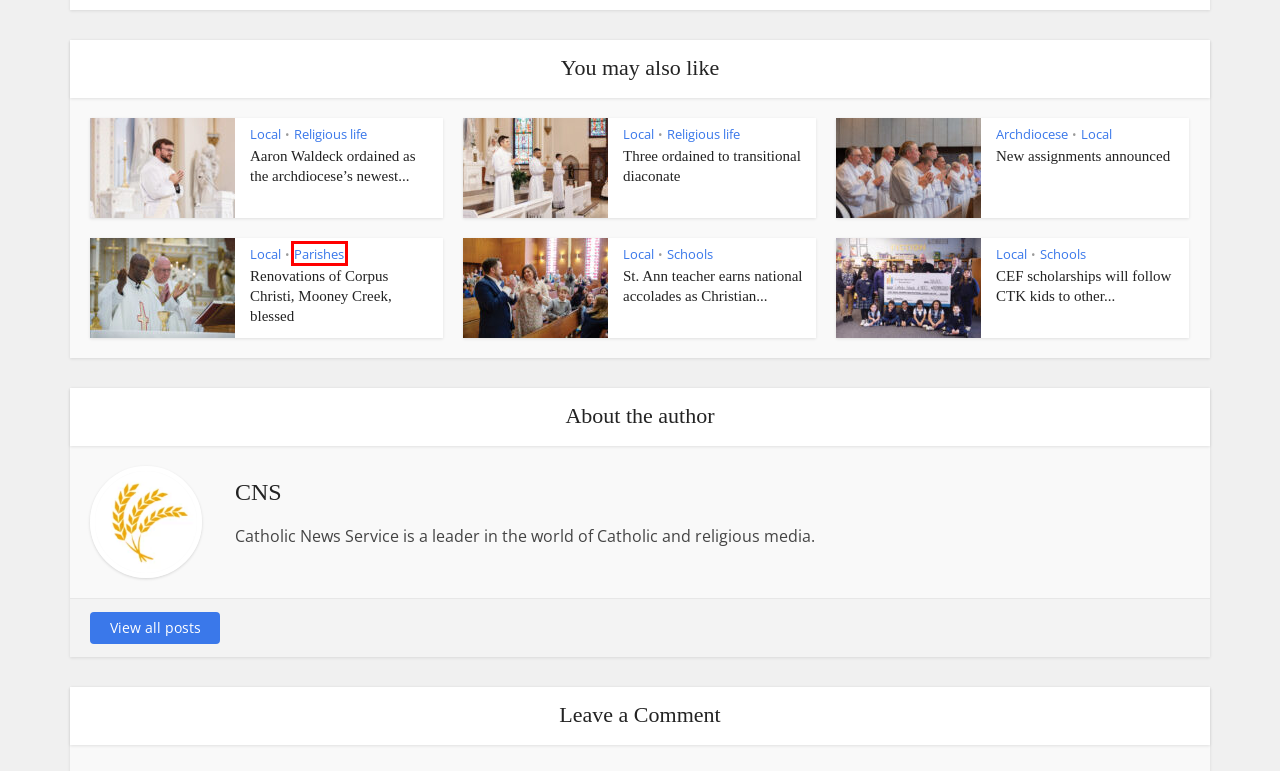You have a screenshot showing a webpage with a red bounding box highlighting an element. Choose the webpage description that best fits the new webpage after clicking the highlighted element. The descriptions are:
A. Parishes Archives - The Leaven Catholic Newspaper
B. Schools Archives - The Leaven Catholic Newspaper
C. Religious life Archives - The Leaven Catholic Newspaper
D. CEF scholarships will follow CTK kids to other Catholic schools - The Leaven Catholic Newspaper
E. New assignments announced - The Leaven Catholic Newspaper
F. Aaron Waldeck ordained as the archdiocese’s newest priest - The Leaven Catholic Newspaper
G. St. Ann teacher earns national accolades as Christian educator - The Leaven Catholic Newspaper
H. Renovations of Corpus Christi, Mooney Creek, blessed - The Leaven Catholic Newspaper

A